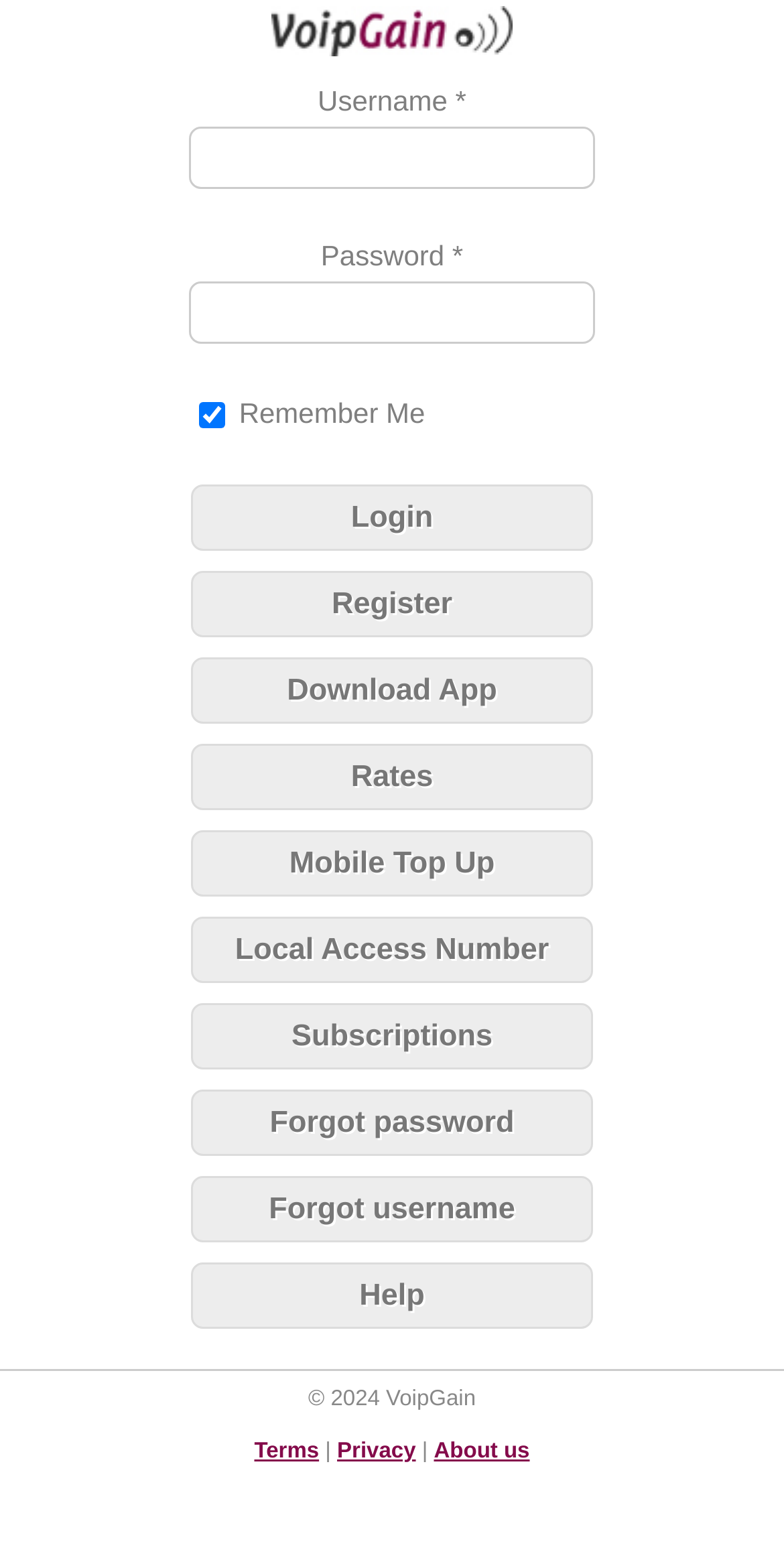Using the details from the image, please elaborate on the following question: What is the copyright year of the website?

The webpage has a static text '© 2024 VoipGain' at the bottom, indicating that the website's copyright year is 2024.